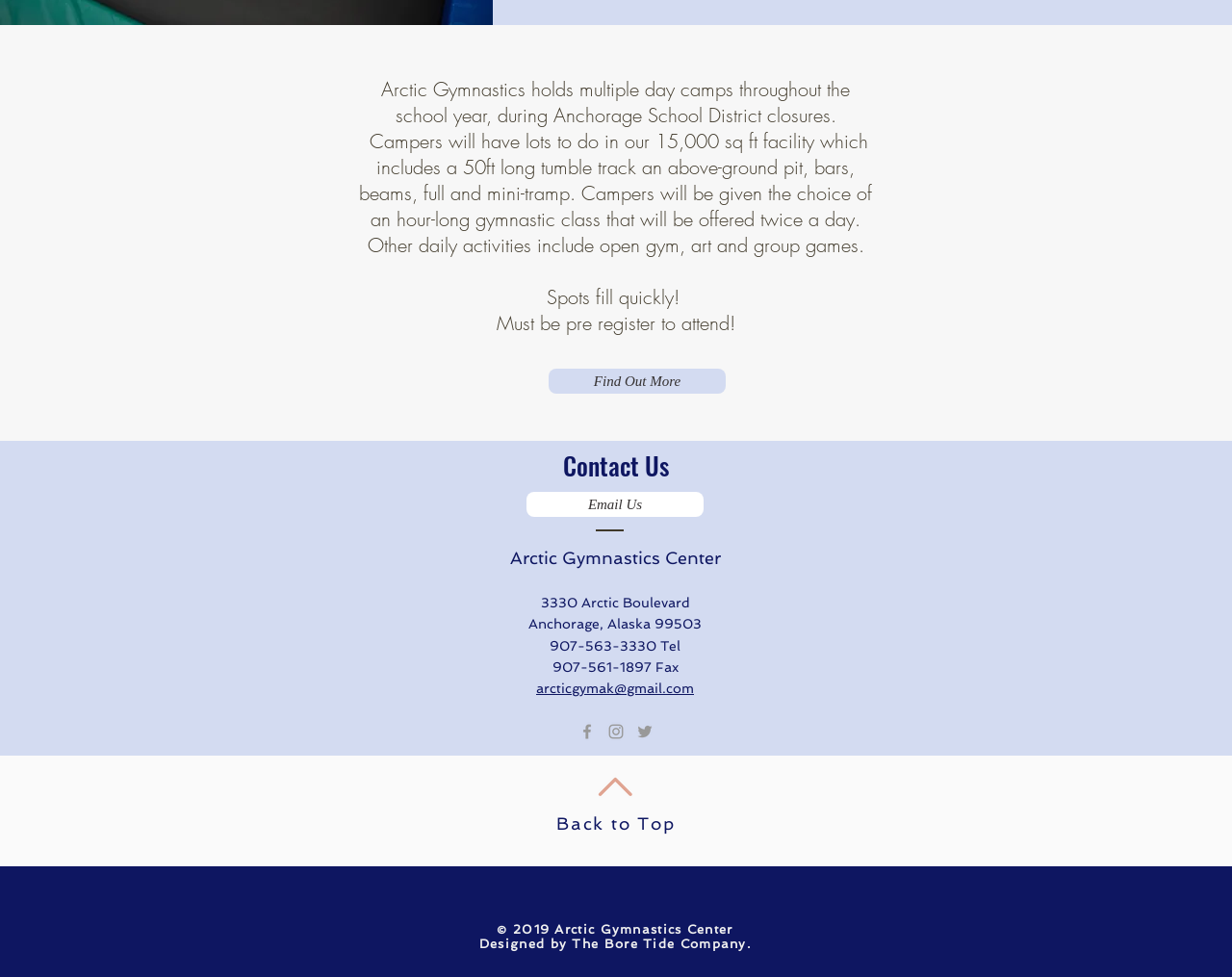Find the bounding box coordinates for the HTML element specified by: "Back to Top".

[0.452, 0.832, 0.548, 0.853]